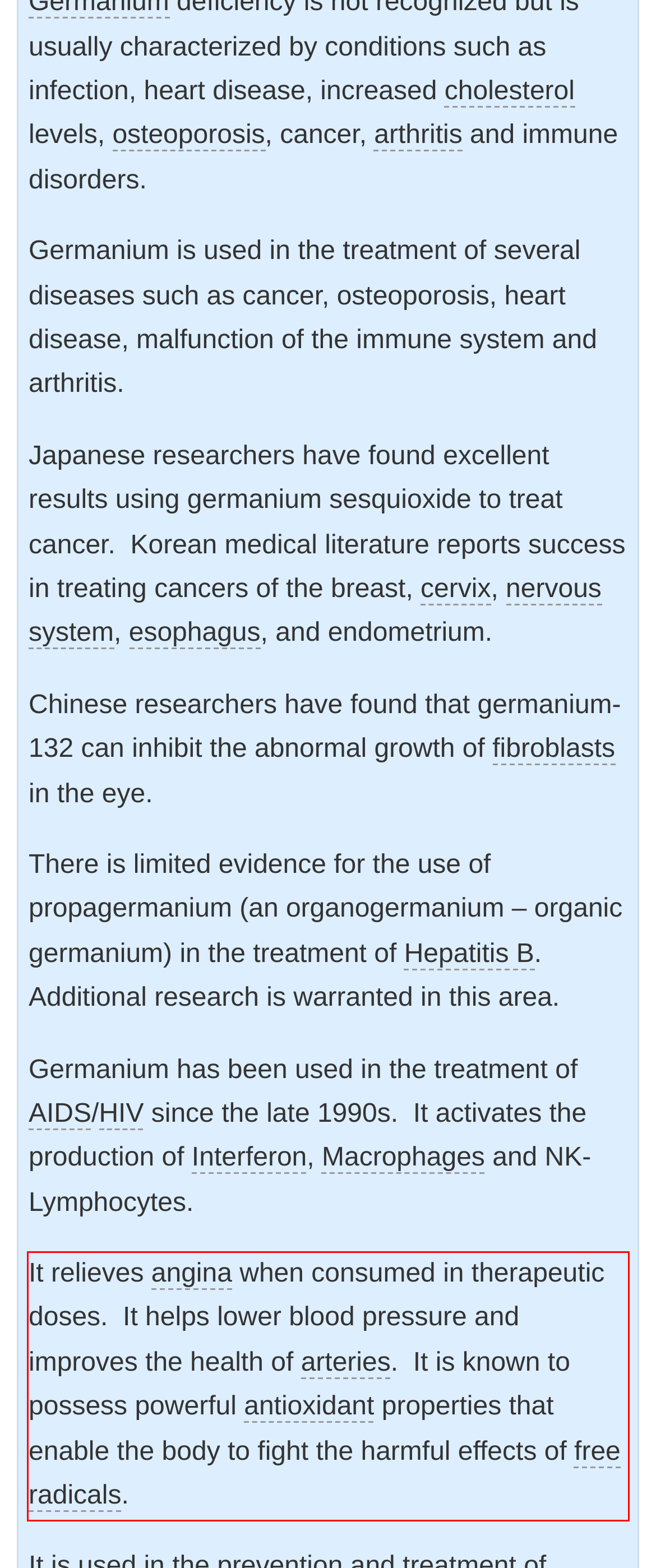Please extract the text content within the red bounding box on the webpage screenshot using OCR.

It relieves angina when consumed in therapeutic doses. It helps lower blood pressure and improves the health of arteries. It is known to possess powerful antioxidant properties that enable the body to fight the harmful effects of free radicals.